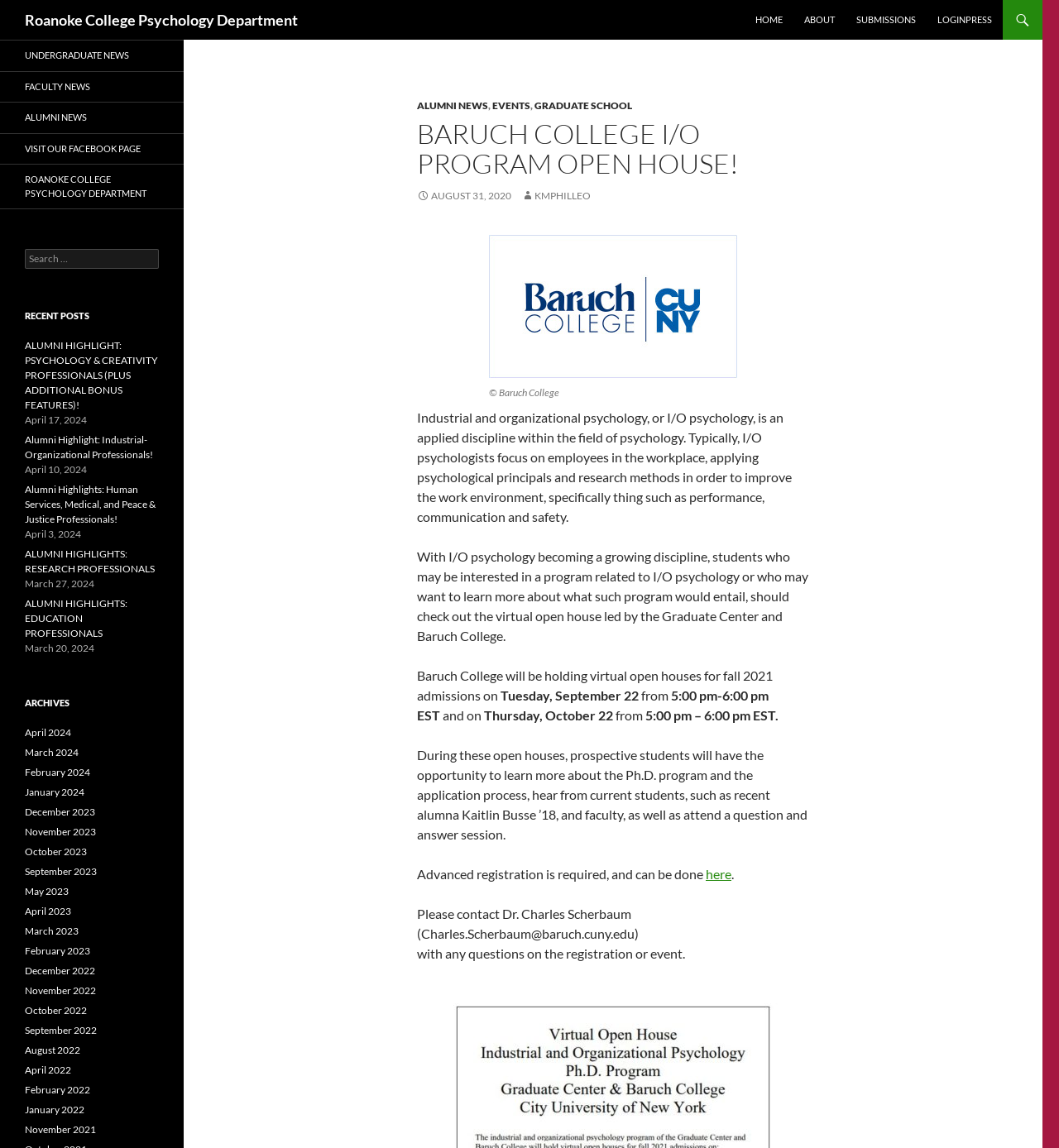Please find and report the bounding box coordinates of the element to click in order to perform the following action: "View the 'ALUMNI NEWS' page". The coordinates should be expressed as four float numbers between 0 and 1, in the format [left, top, right, bottom].

[0.0, 0.089, 0.173, 0.116]